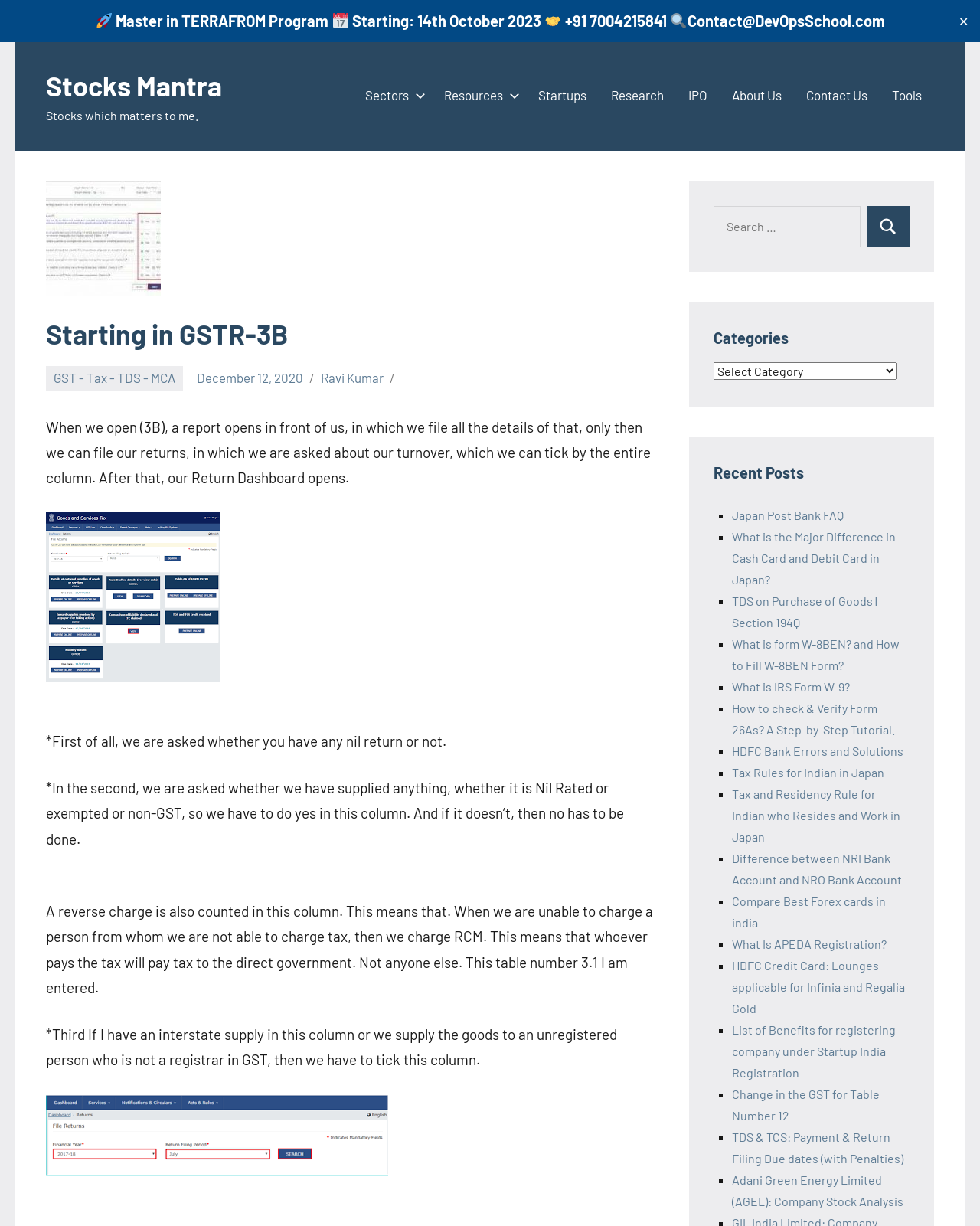Specify the bounding box coordinates of the region I need to click to perform the following instruction: "Click the 'Close' button". The coordinates must be four float numbers in the range of 0 to 1, i.e., [left, top, right, bottom].

[0.974, 0.008, 0.992, 0.026]